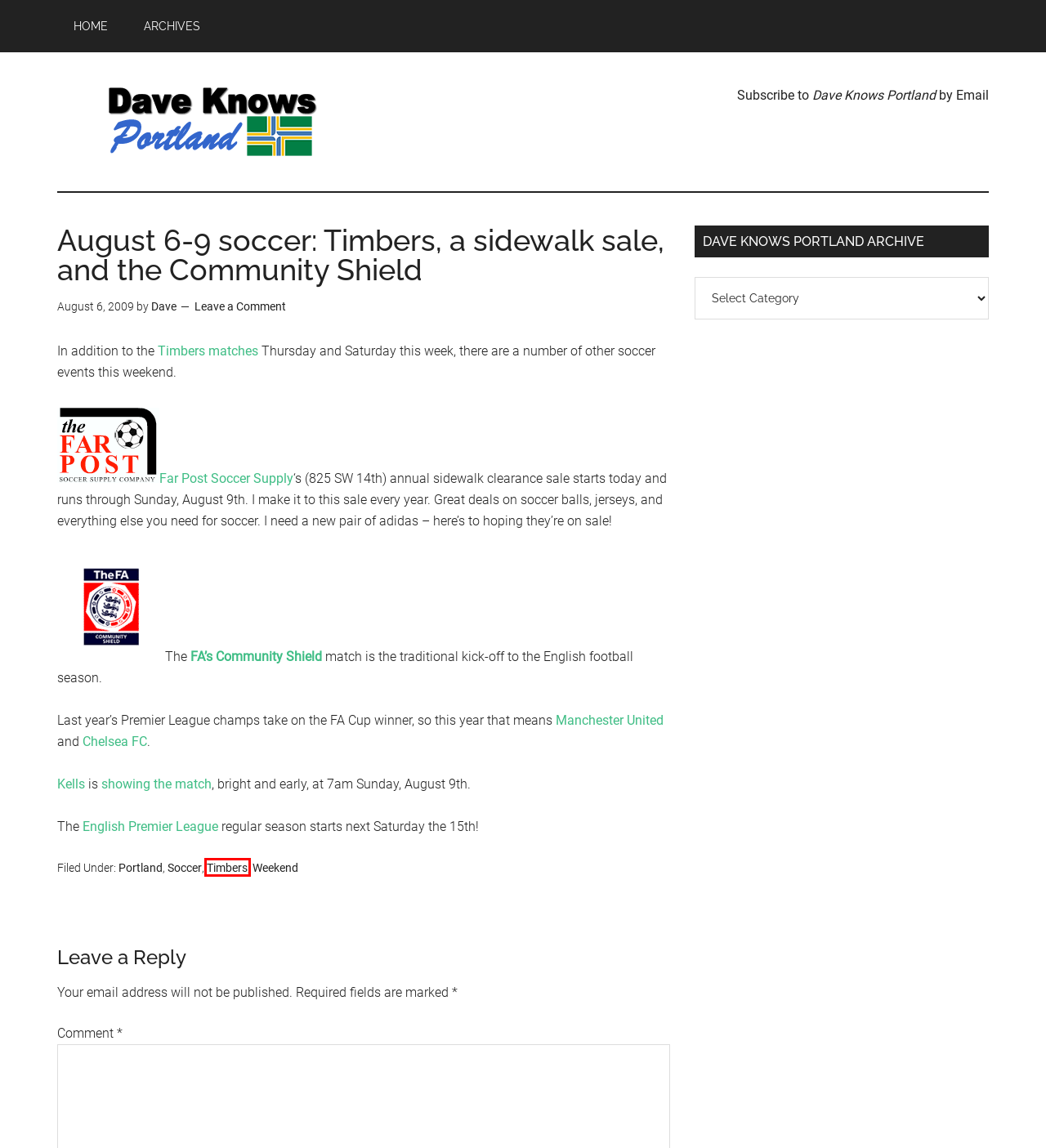Review the screenshot of a webpage that includes a red bounding box. Choose the webpage description that best matches the new webpage displayed after clicking the element within the bounding box. Here are the candidates:
A. Weekend
B. Premier League Football News, Fixtures, Scores & Results
C. Soccer
D. Dave
E. Timbers
F. Dave Knows Portland
G. Portland
H. Official Manchester United Website

E